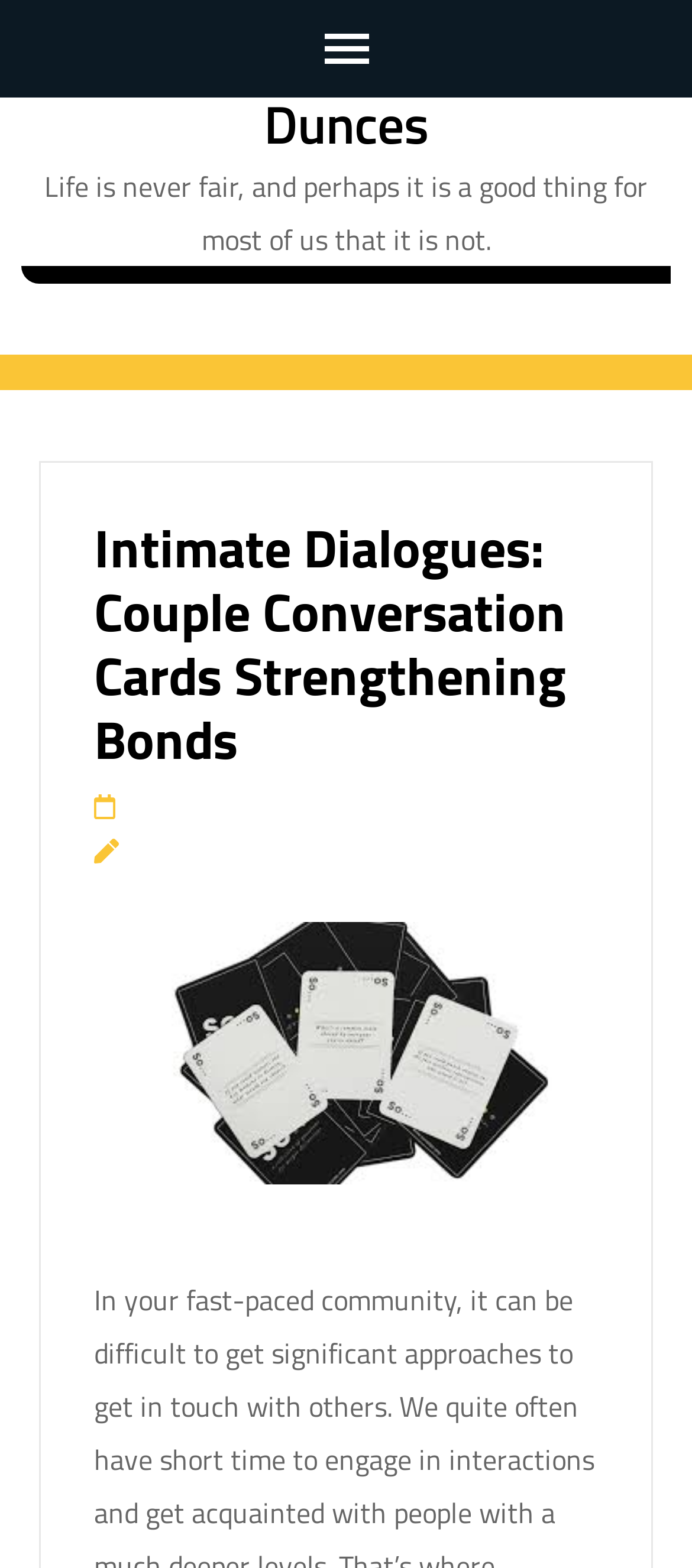Give a detailed account of the webpage's layout and content.

The webpage appears to be a blog post or article about "Intimate Dialogues: Couple Conversation Cards Strengthening Bonds" from Dunces. At the top, there is a button, which is not expanded, positioned slightly above the center of the page. 

Below the button, there is a link to "Dunces", which is placed slightly to the left of the center. 

Underneath the link, there is a quote "Life is never fair, and perhaps it is a good thing for most of us that it is not." that spans almost the entire width of the page. 

Further down, there is a main heading "Intimate Dialogues: Couple Conversation Cards Strengthening Bonds" that is positioned roughly in the middle of the page, both horizontally and vertically. 

To the right of the main heading, there are two links, one below the other, which are relatively small in size compared to the heading.